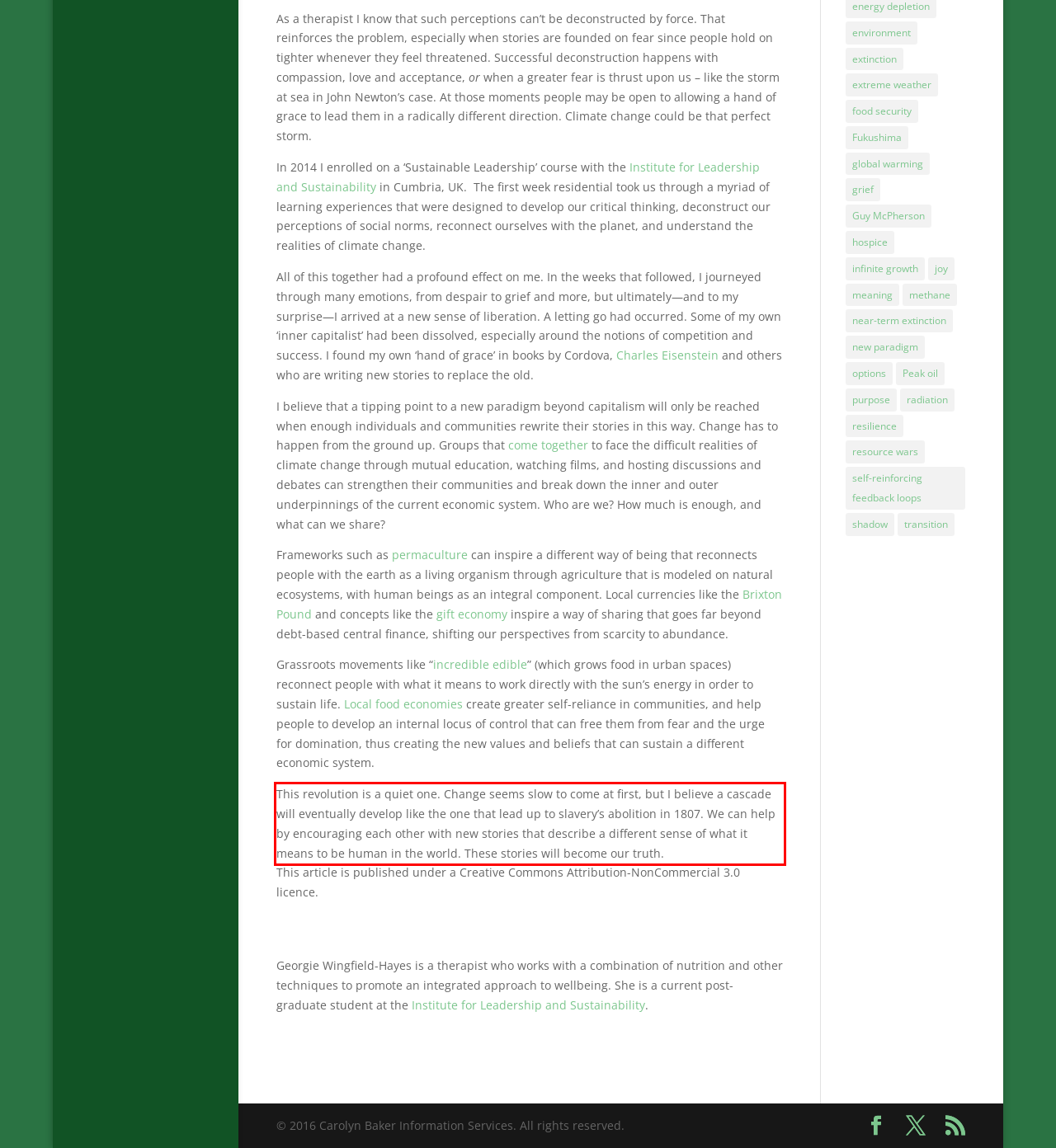Within the screenshot of the webpage, there is a red rectangle. Please recognize and generate the text content inside this red bounding box.

This revolution is a quiet one. Change seems slow to come at first, but I believe a cascade will eventually develop like the one that lead up to slavery’s abolition in 1807. We can help by encouraging each other with new stories that describe a different sense of what it means to be human in the world. These stories will become our truth.